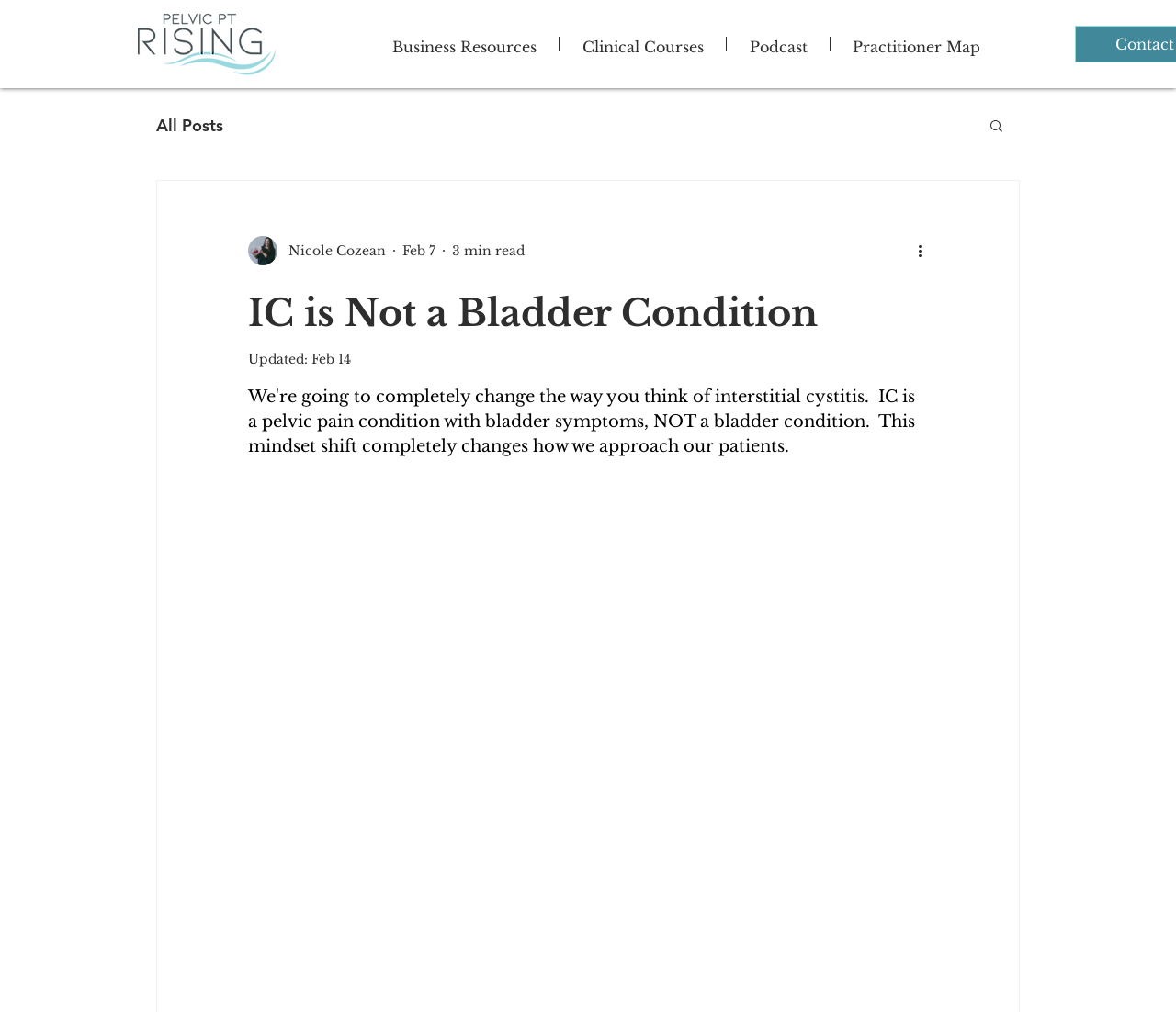Determine the bounding box coordinates of the area to click in order to meet this instruction: "Read more about IC is Not a Bladder Condition".

[0.211, 0.287, 0.789, 0.332]